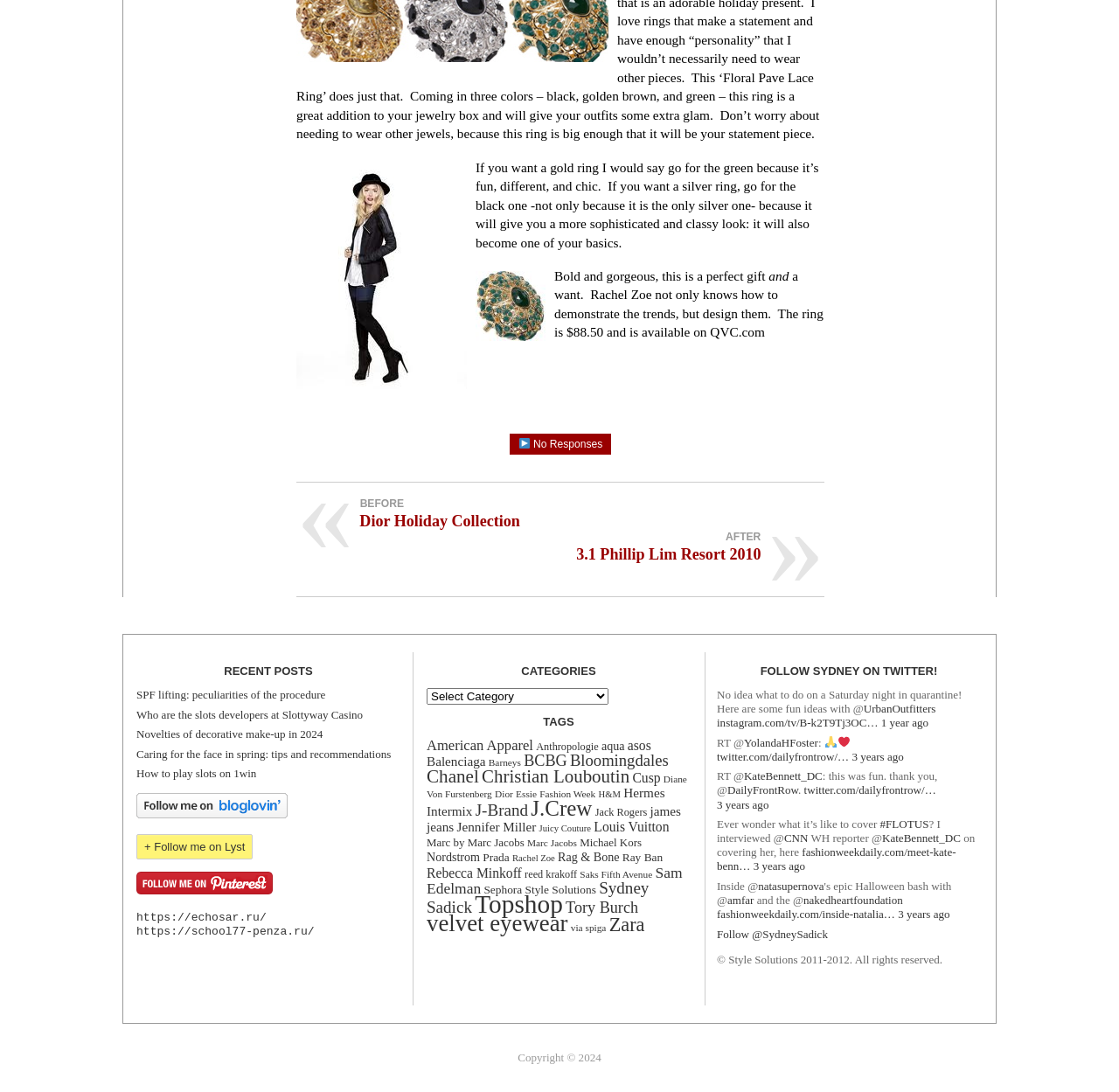Find the bounding box of the UI element described as follows: "Tory Burch".

[0.506, 0.823, 0.57, 0.839]